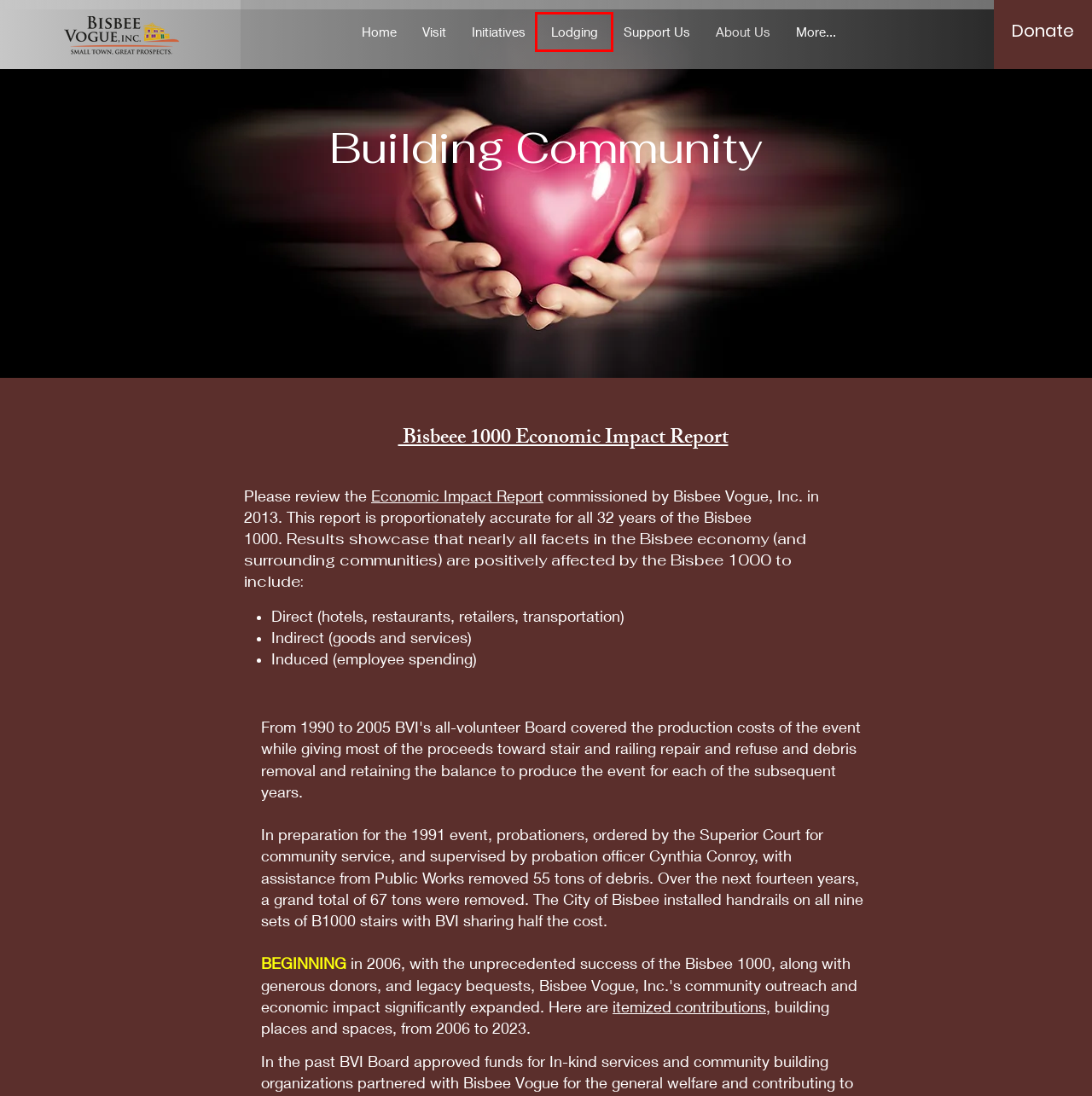You are looking at a webpage screenshot with a red bounding box around an element. Pick the description that best matches the new webpage after interacting with the element in the red bounding box. The possible descriptions are:
A. Contact Us | Bisbeevogue
B. Initiatives | Bisbeevogue
C. Visit | Bisbeevogue
D. Bisbee Vogue, Inc. | Recreation | 201 Tombstone Canyon, Bisbee, AZ, USA
E. About Us | Bisbeevogue
F. Donate | Bisbeevogue
G. Lodging | Bisbeevogue
H. Support Us | Bisbeevogue

G